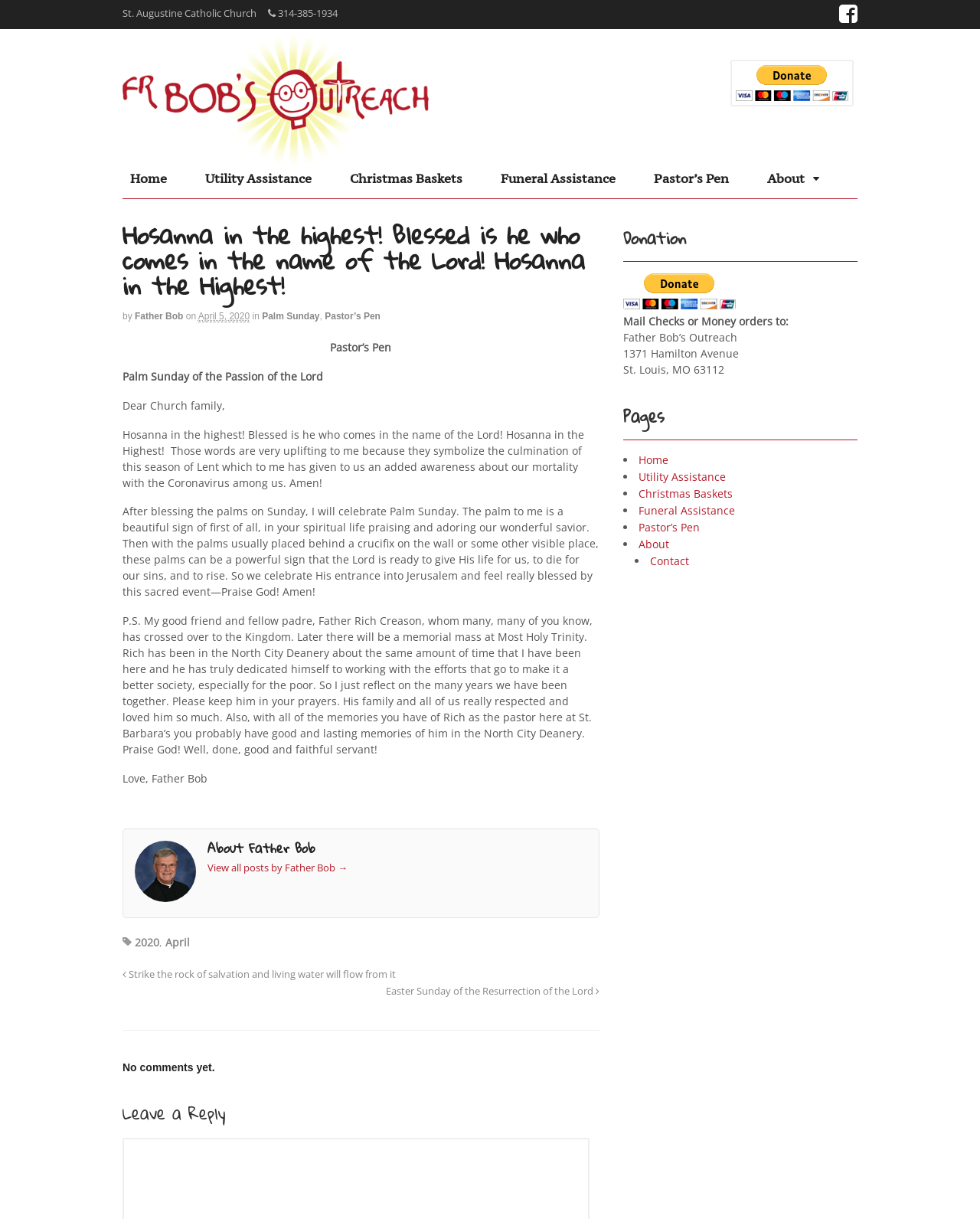What is the address of Father Bob's Outreach?
Give a one-word or short phrase answer based on the image.

1371 Hamilton Avenue, St. Louis, MO 63112